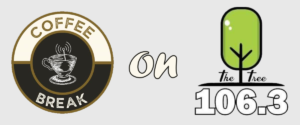Generate a detailed narrative of the image.

The image features the branding for "Coffee Break," highlighting its connection to the radio station 106.3 The Tree. On the left, a circular logo displays a coffee cup symbol, topped with steam, encapsulating the essence of a cozy and inviting coffee experience. The logo is elegantly colored in black and gold, enhancing its visual appeal. 

To the right, the logo for 106.3 The Tree features a stylized green tree, symbolizing growth and nature, which complements the coffee theme by suggesting a warm and welcoming environment for listeners. The text “on” is written in a flowing script, bridging the two elements and emphasizing the show's connection to the radio station. This image effectively conveys the inviting atmosphere of the "Coffee Break" program, encouraging listeners to tune in for engaging content.